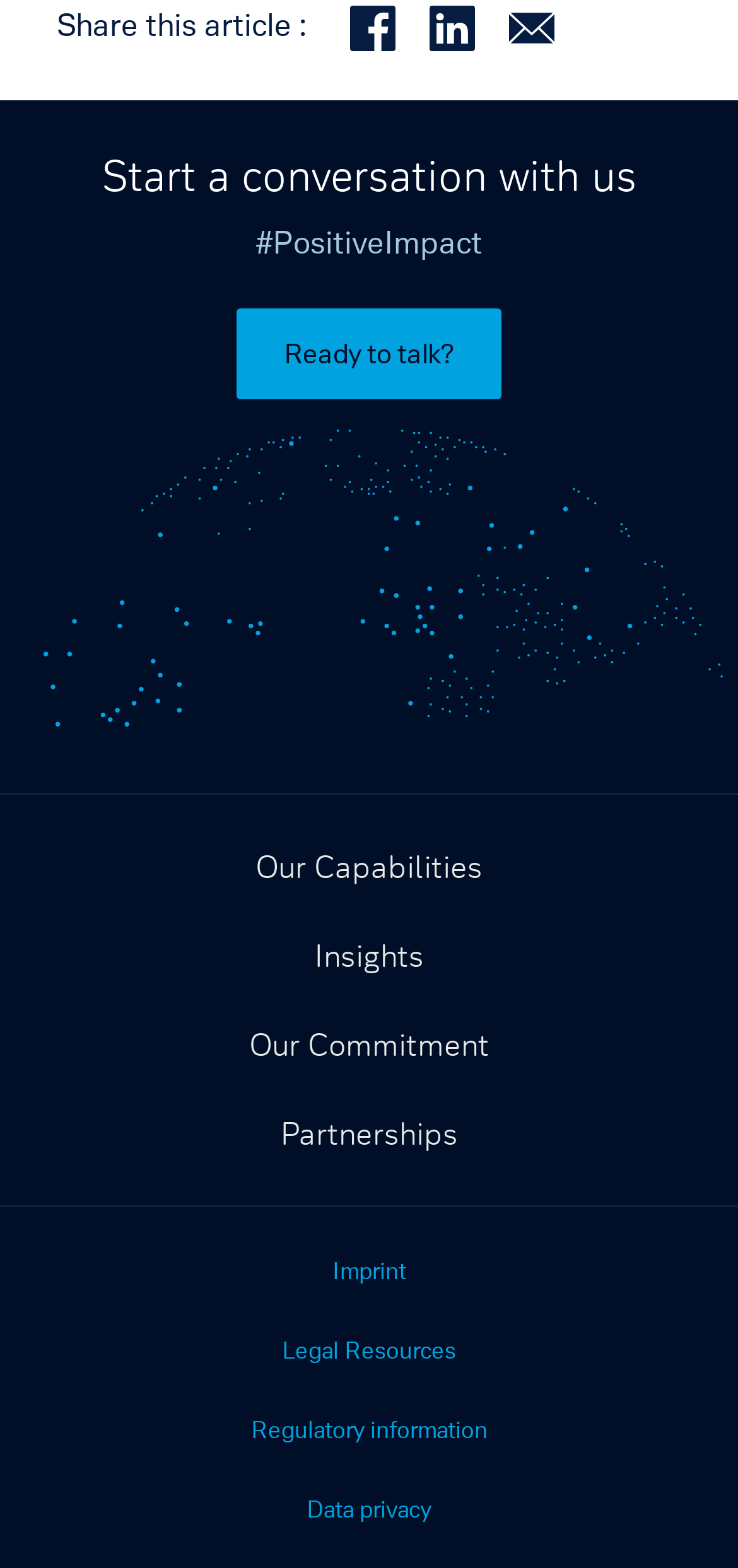Specify the bounding box coordinates (top-left x, top-left y, bottom-right x, bottom-right y) of the UI element in the screenshot that matches this description: Ready to talk?

[0.321, 0.196, 0.679, 0.254]